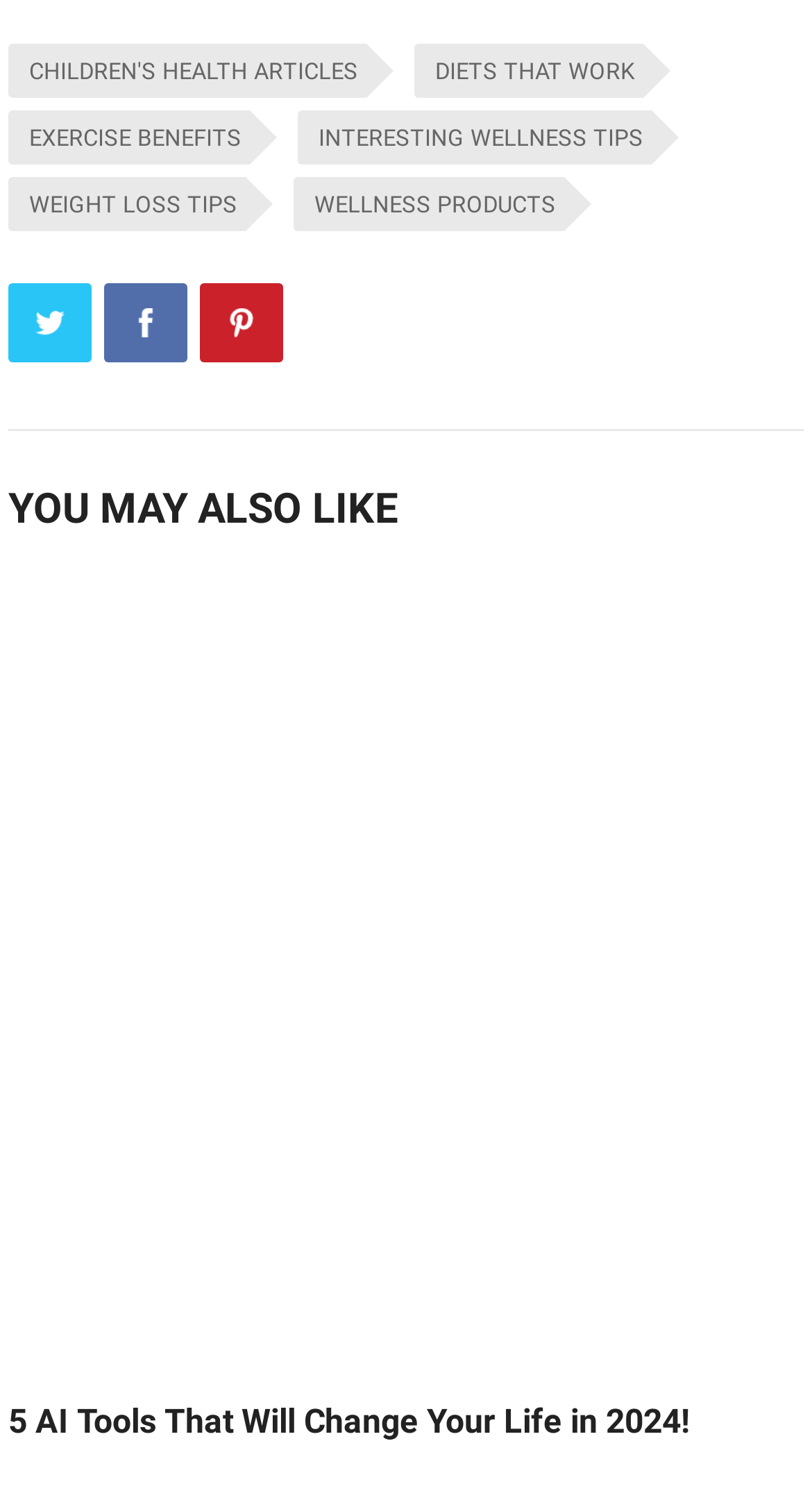Find the UI element described as: "exercise benefits" and predict its bounding box coordinates. Ensure the coordinates are four float numbers between 0 and 1, [left, top, right, bottom].

[0.01, 0.074, 0.307, 0.11]